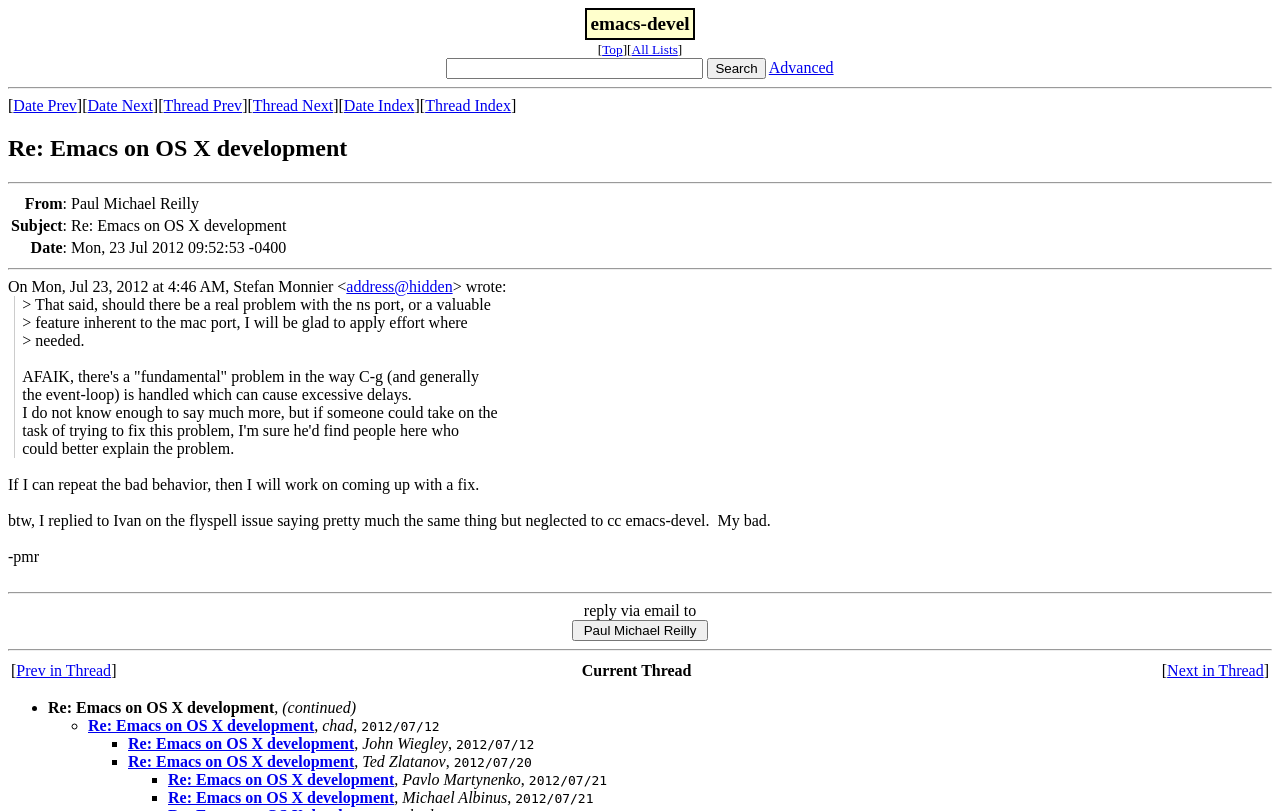Using the webpage screenshot, find the UI element described by parent_node: Boating • Cruising. Provide the bounding box coordinates in the format (top-left x, top-left y, bottom-right x, bottom-right y), ensuring all values are floating point numbers between 0 and 1.

None